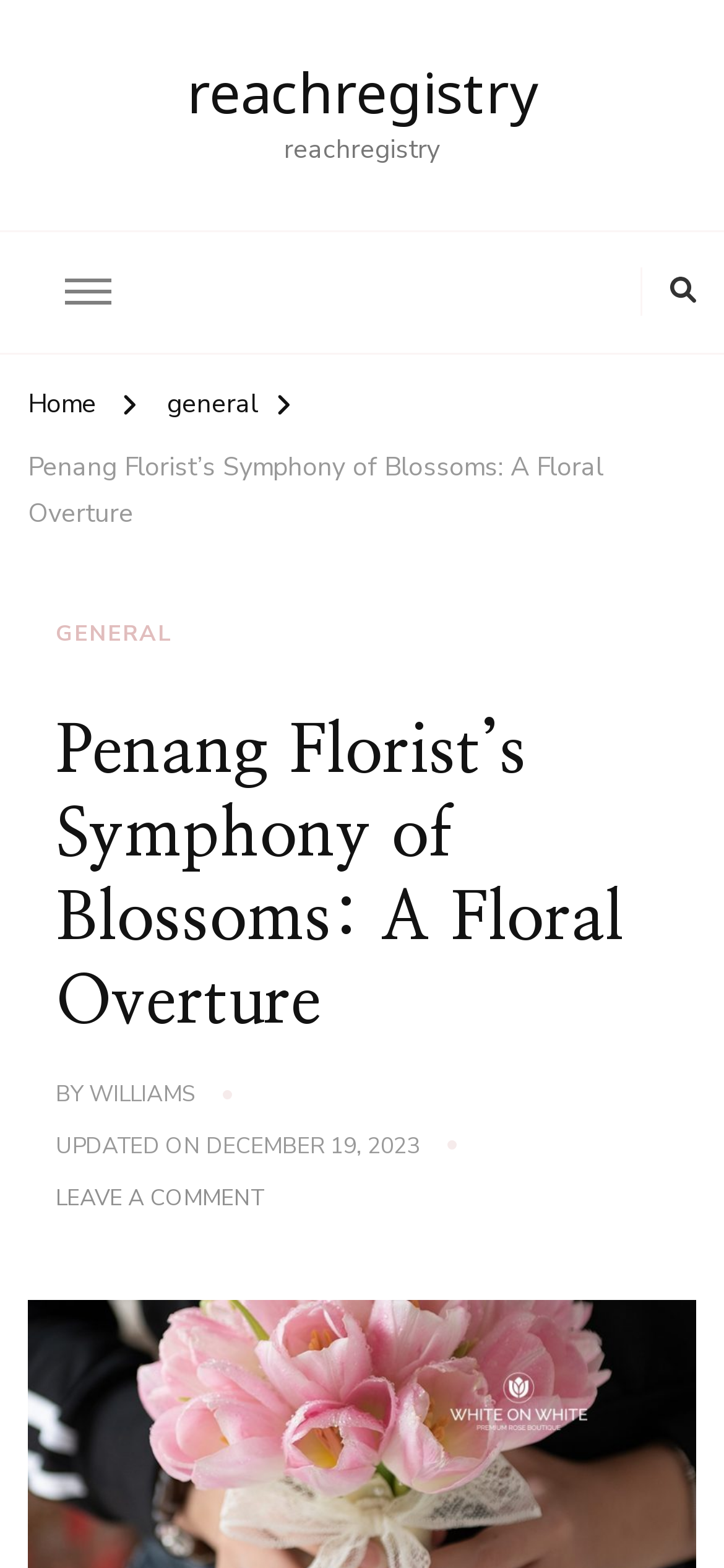Describe all the key features of the webpage in detail.

The webpage is about Penang Florist, with a title "Penang Florist's Symphony of Blossoms: A Floral Overture". At the top left, there is a link to "reachregistry" and two buttons, one of which is at the top right corner. Below these elements, there are three links: "Home", "general", and another link with the same title as the webpage.

The main content of the webpage is a header section that spans almost the entire width of the page. Within this section, there is a link to "GENERAL" at the top left, followed by a heading with the same title as the webpage. Below the heading, there is a text "BY" and a link to "WILLIAMS". Further down, there is a text "UPDATED ON" and a link to a specific date, "DECEMBER 19, 2023", which also contains a time element. At the bottom of the header section, there is a link to "LEAVE A COMMENT ON PENANG FLORIST’S SYMPHONY OF BLOSSOMS: A FLORAL OVERTURE".